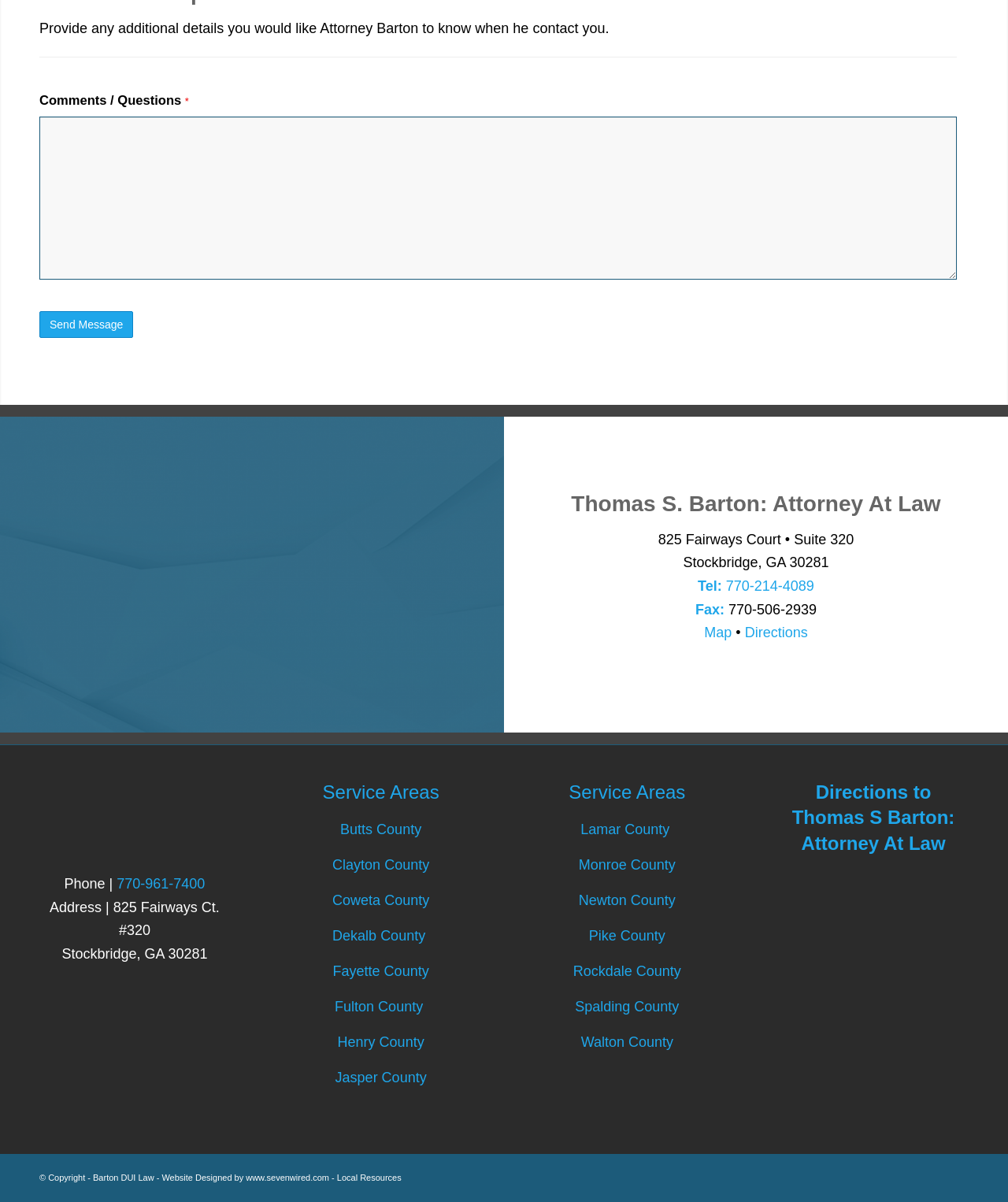Can you pinpoint the bounding box coordinates for the clickable element required for this instruction: "View directions to Thomas S. Barton: Attorney At Law"? The coordinates should be four float numbers between 0 and 1, i.e., [left, top, right, bottom].

[0.786, 0.65, 0.947, 0.71]